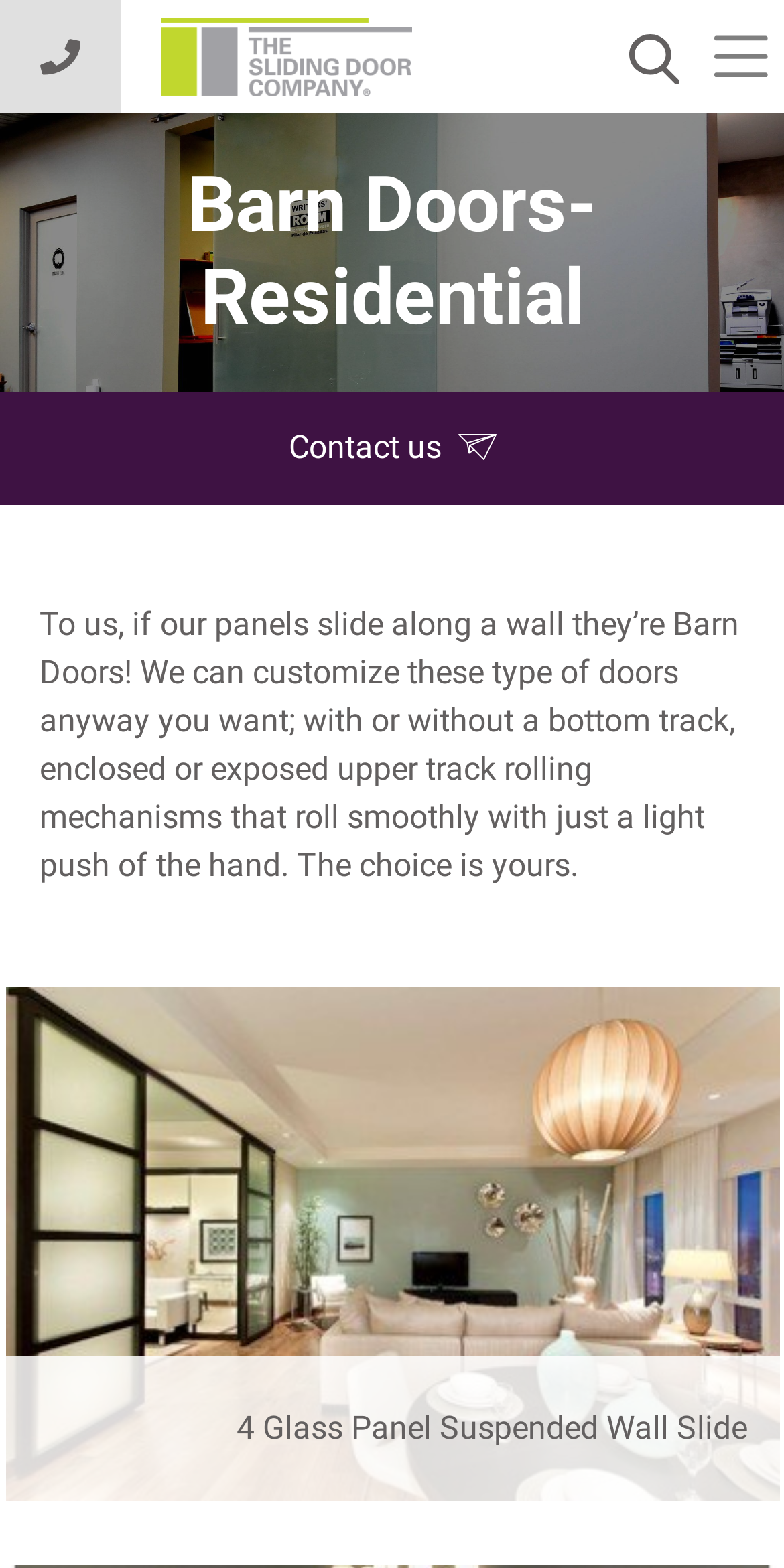Provide a short answer using a single word or phrase for the following question: 
What is the purpose of the button?

Toggle navigation